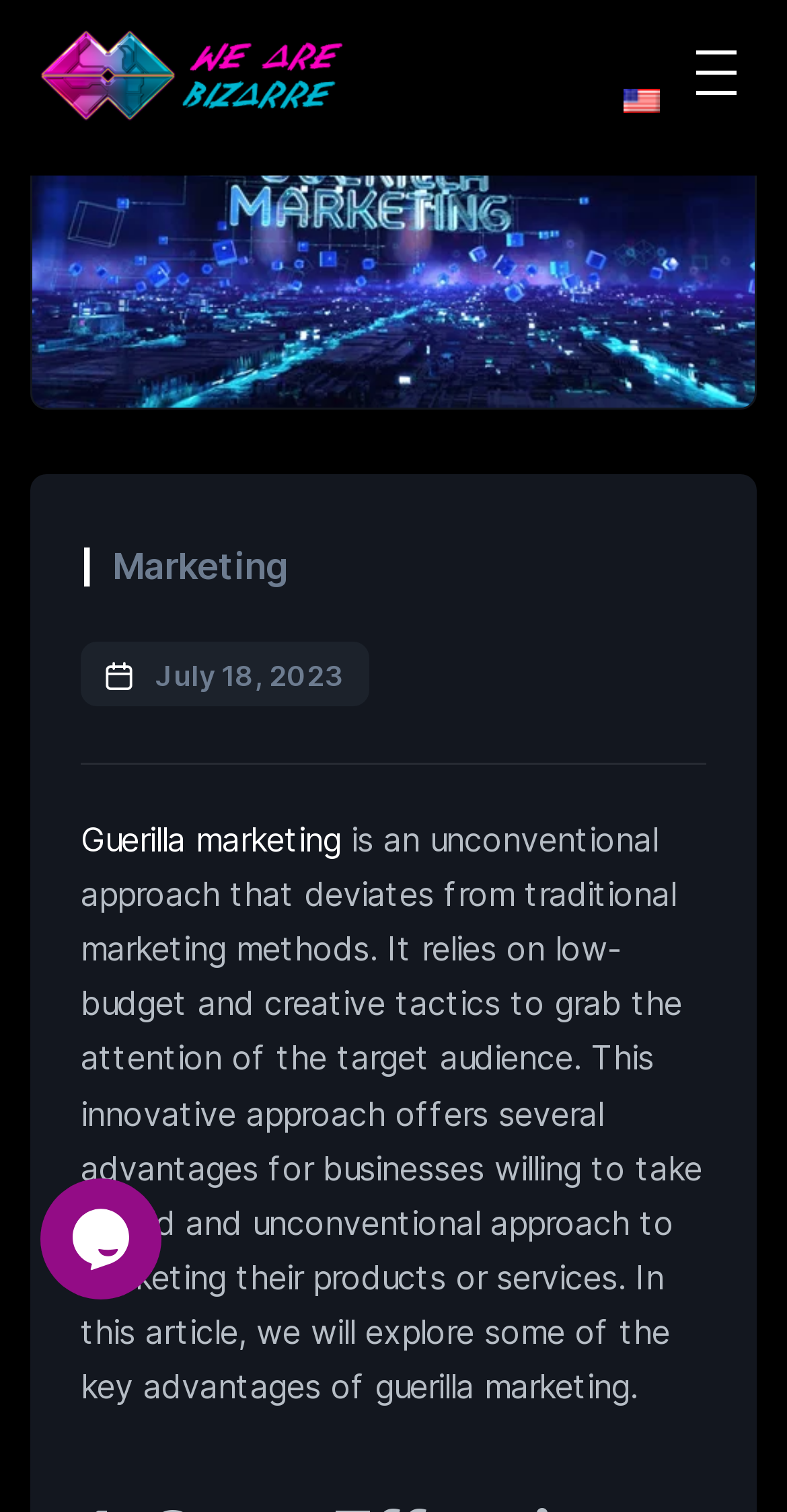Using a single word or phrase, answer the following question: 
What is the purpose of the chat widget?

To chat